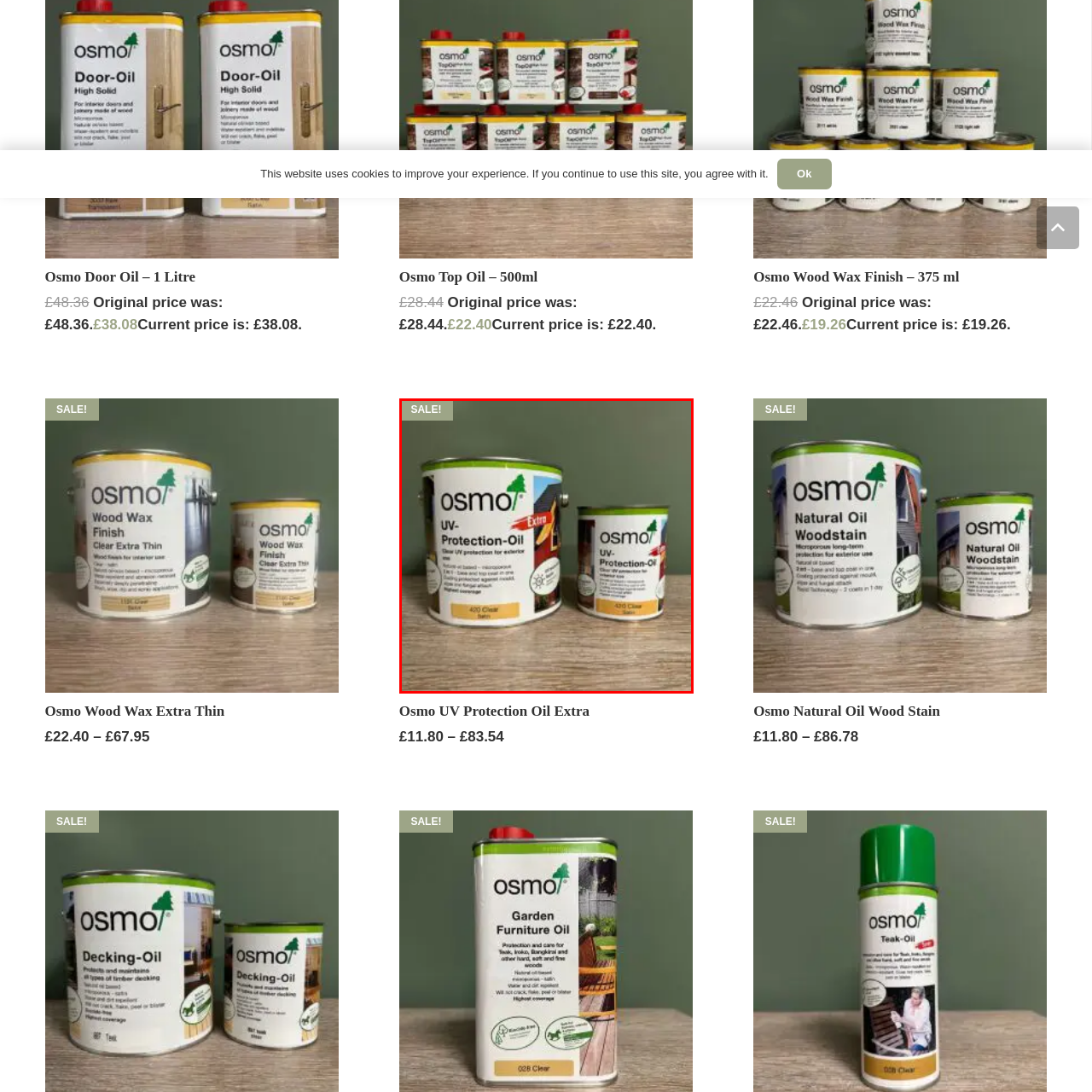Inspect the part framed by the grey rectangle, What is the purpose of the 'SALE!' tag? 
Reply with a single word or phrase.

To draw attention to a potential discount